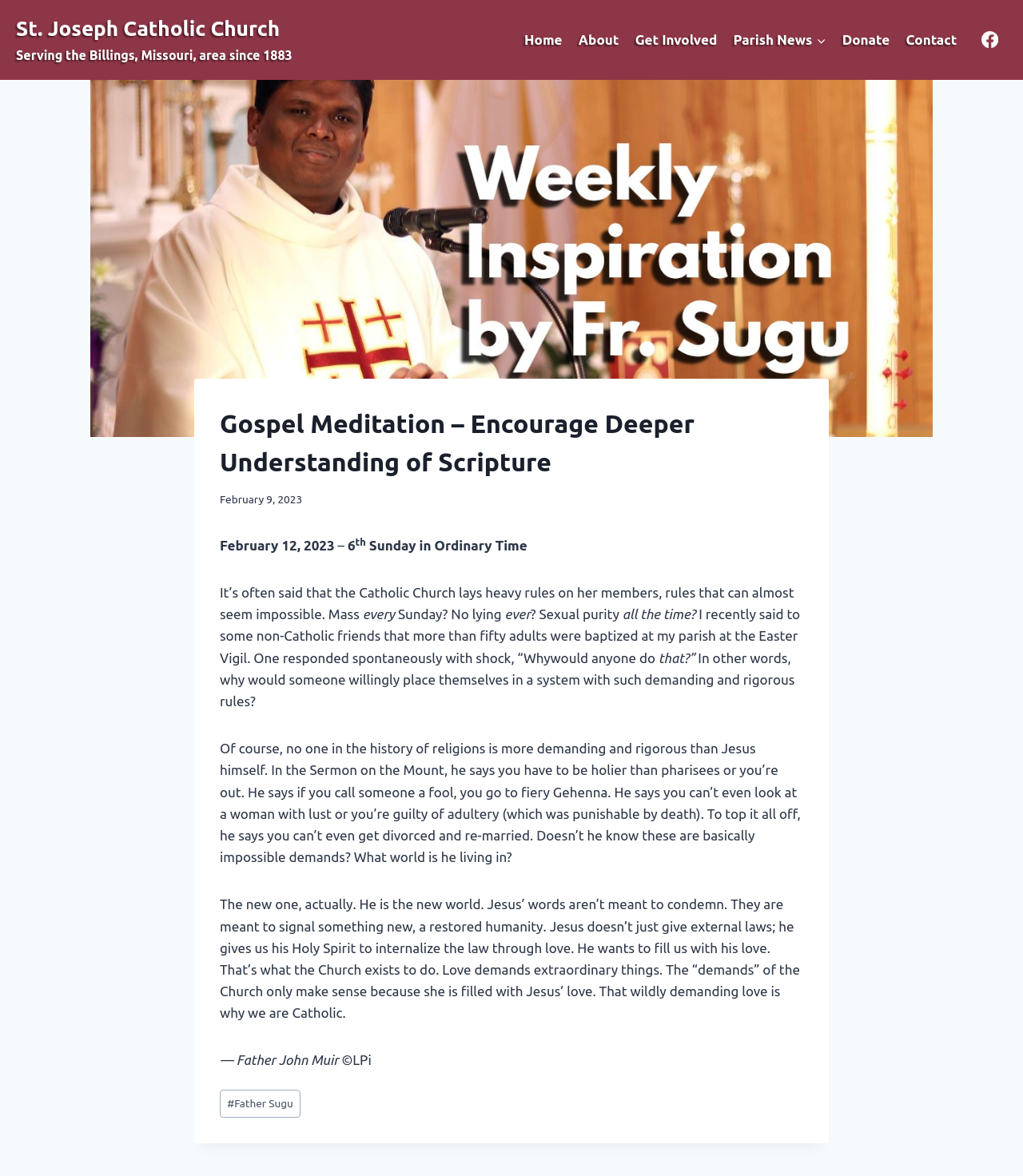Could you indicate the bounding box coordinates of the region to click in order to complete this instruction: "Read the article by Father John Muir".

[0.19, 0.322, 0.81, 0.972]